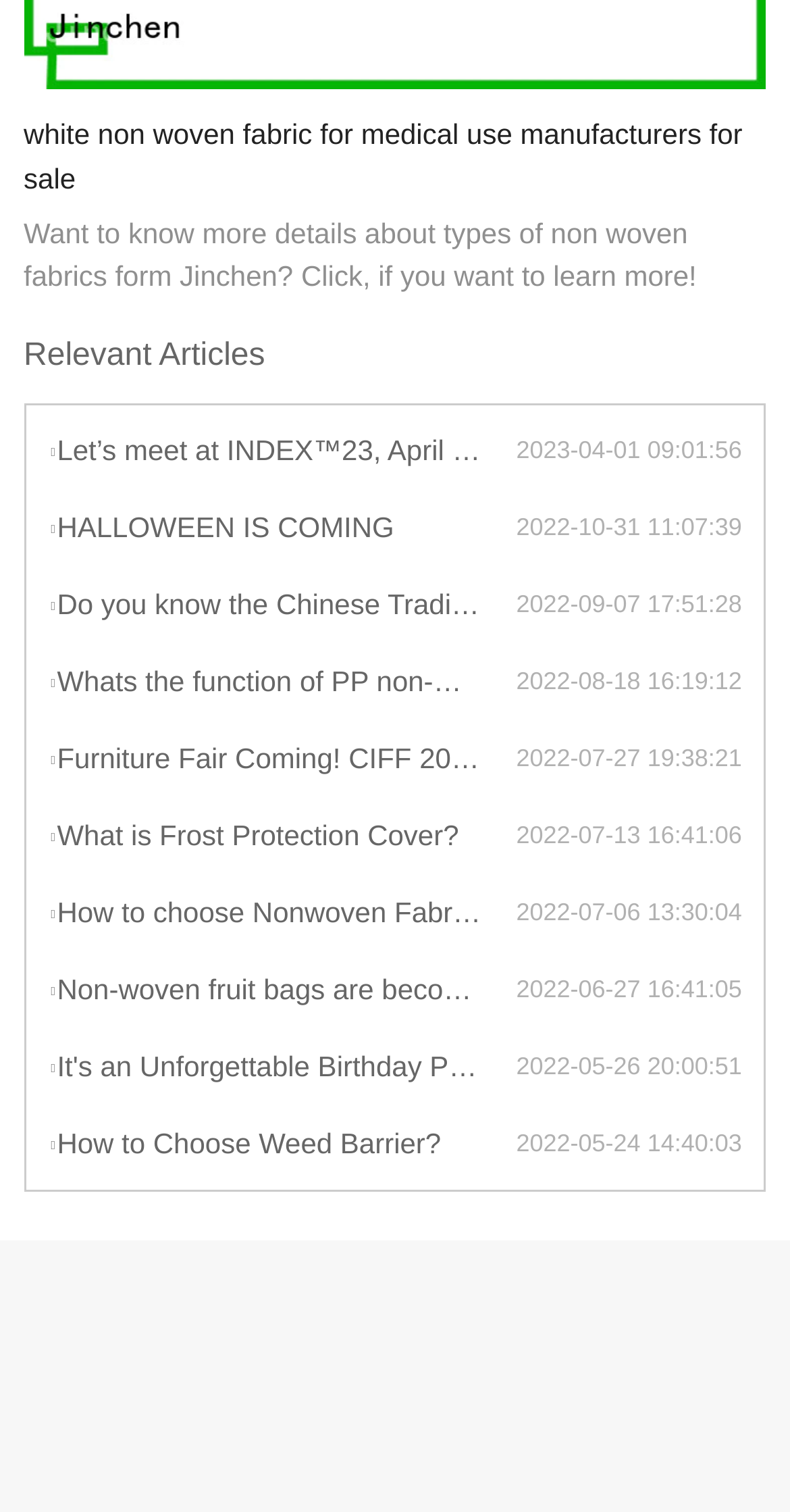Determine the bounding box coordinates of the clickable element to achieve the following action: 'Click on the 'HALLOWEEN IS COMING' link'. Provide the coordinates as four float values between 0 and 1, formatted as [left, top, right, bottom].

[0.061, 0.334, 0.653, 0.365]